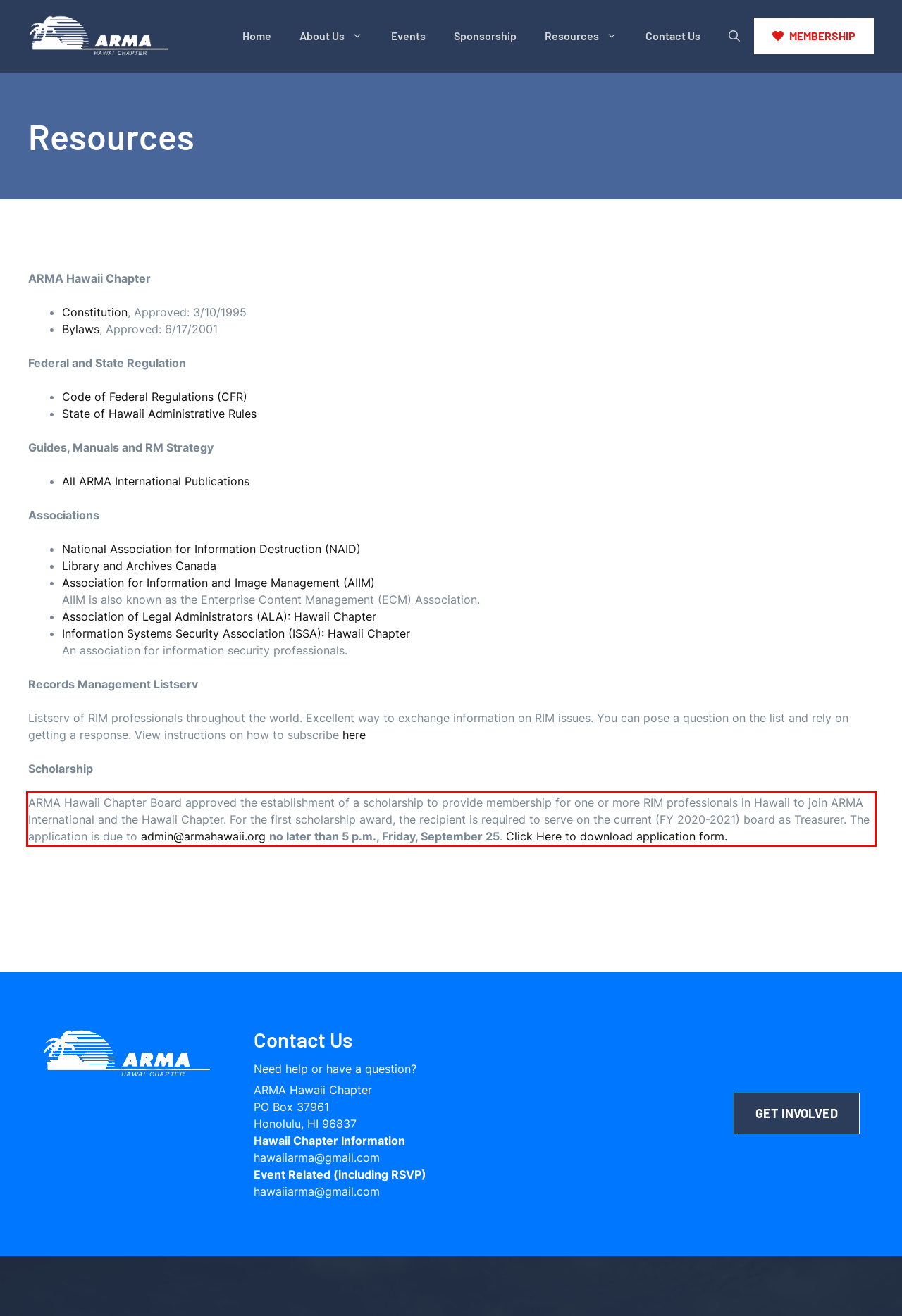Review the screenshot of the webpage and recognize the text inside the red rectangle bounding box. Provide the extracted text content.

ARMA Hawaii Chapter Board approved the establishment of a scholarship to provide membership for one or more RIM professionals in Hawaii to join ARMA International and the Hawaii Chapter. For the first scholarship award, the recipient is required to serve on the current (FY 2020-2021) board as Treasurer. The application is due to admin@armahawaii.org no later than 5 p.m., Friday, September 25. Click Here to download application form.